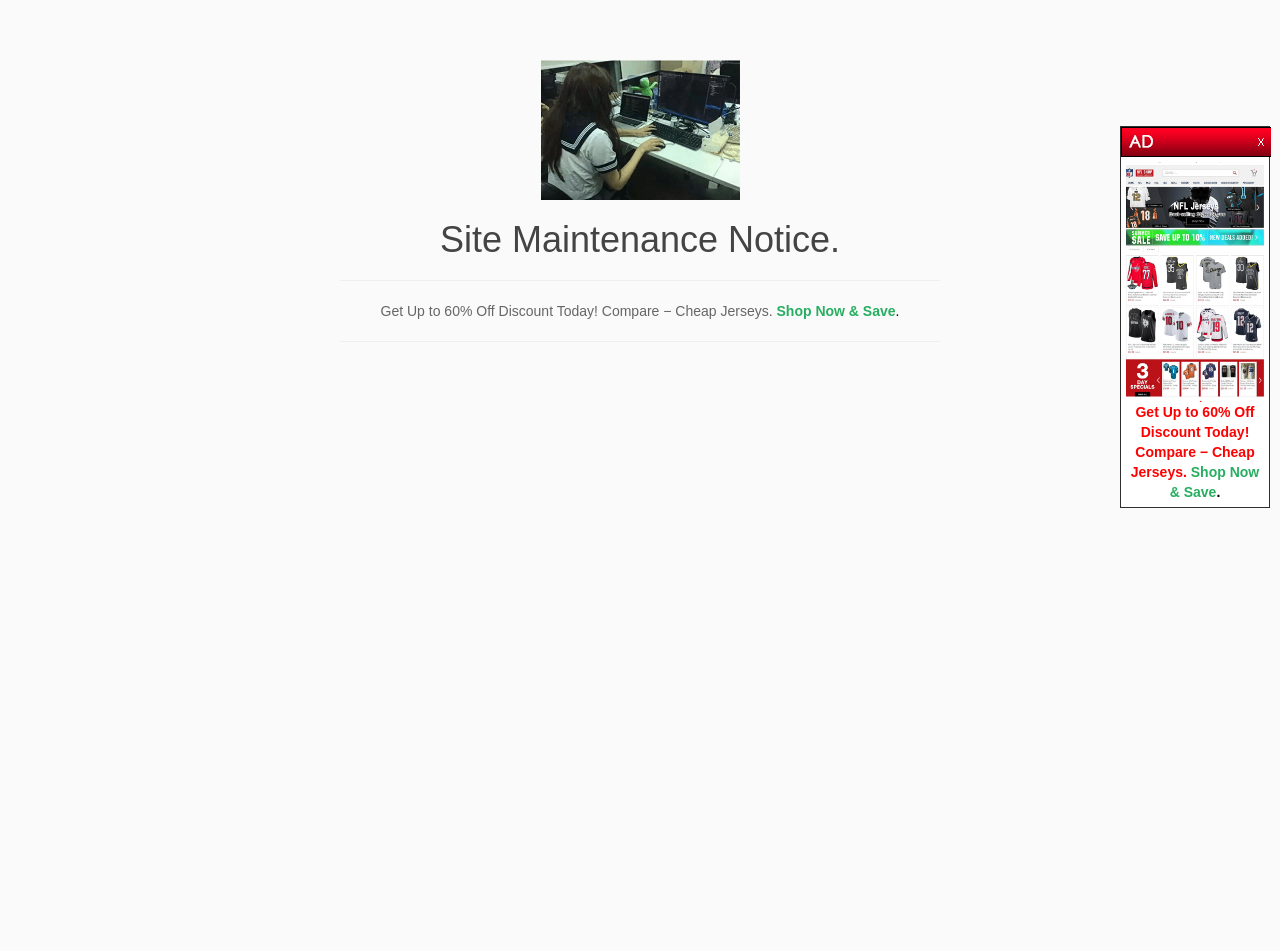Utilize the details in the image to give a detailed response to the question: What is the discount offered on the website?

The discount is mentioned in the StaticText element 'Get Up to 60% Off Discount Today! Compare − Cheap Jerseys.' which appears twice on the webpage, indicating that the website offers a discount of up to 60% off on its products.